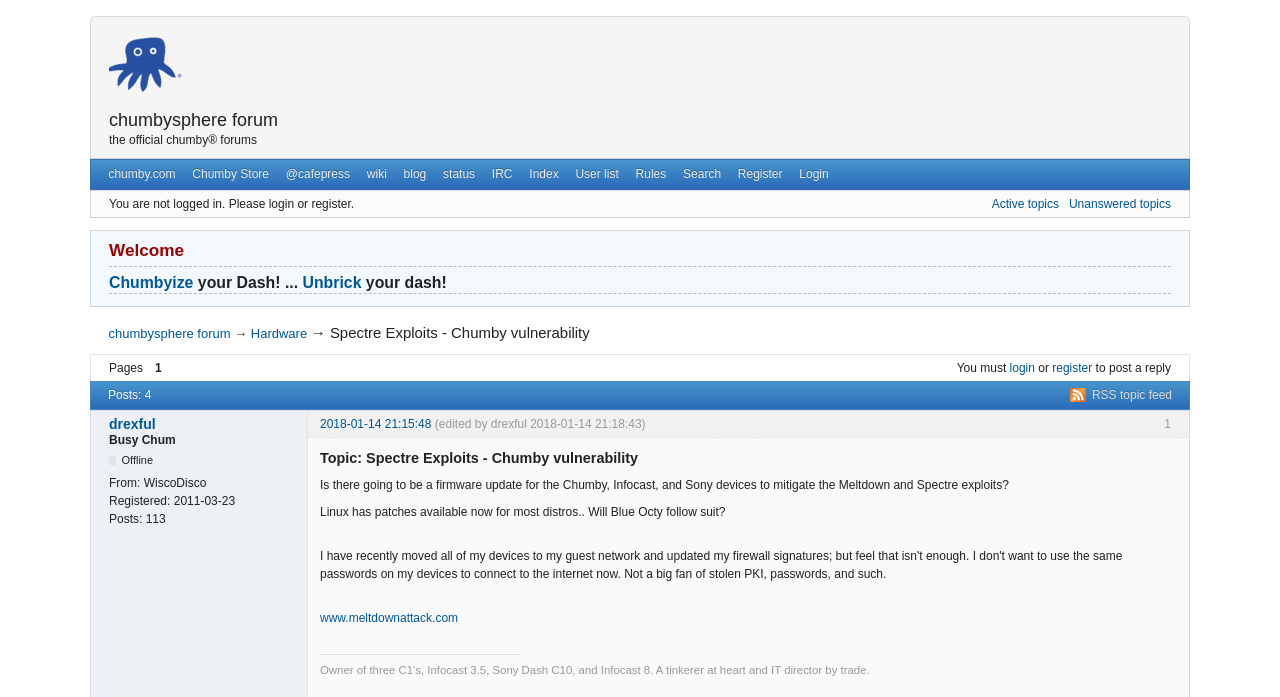Could you find the bounding box coordinates of the clickable area to complete this instruction: "Go to the Chumby Store"?

[0.144, 0.23, 0.217, 0.27]